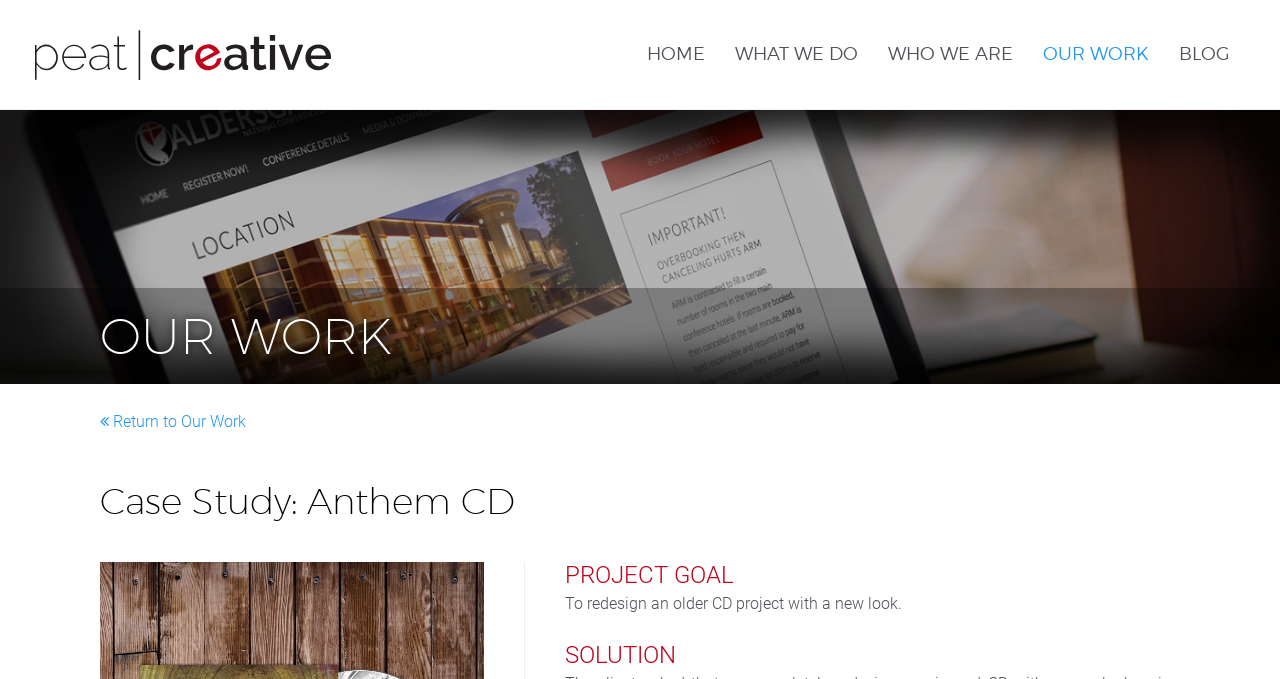Use a single word or phrase to answer the following:
What is the title of the case study?

Anthem CD